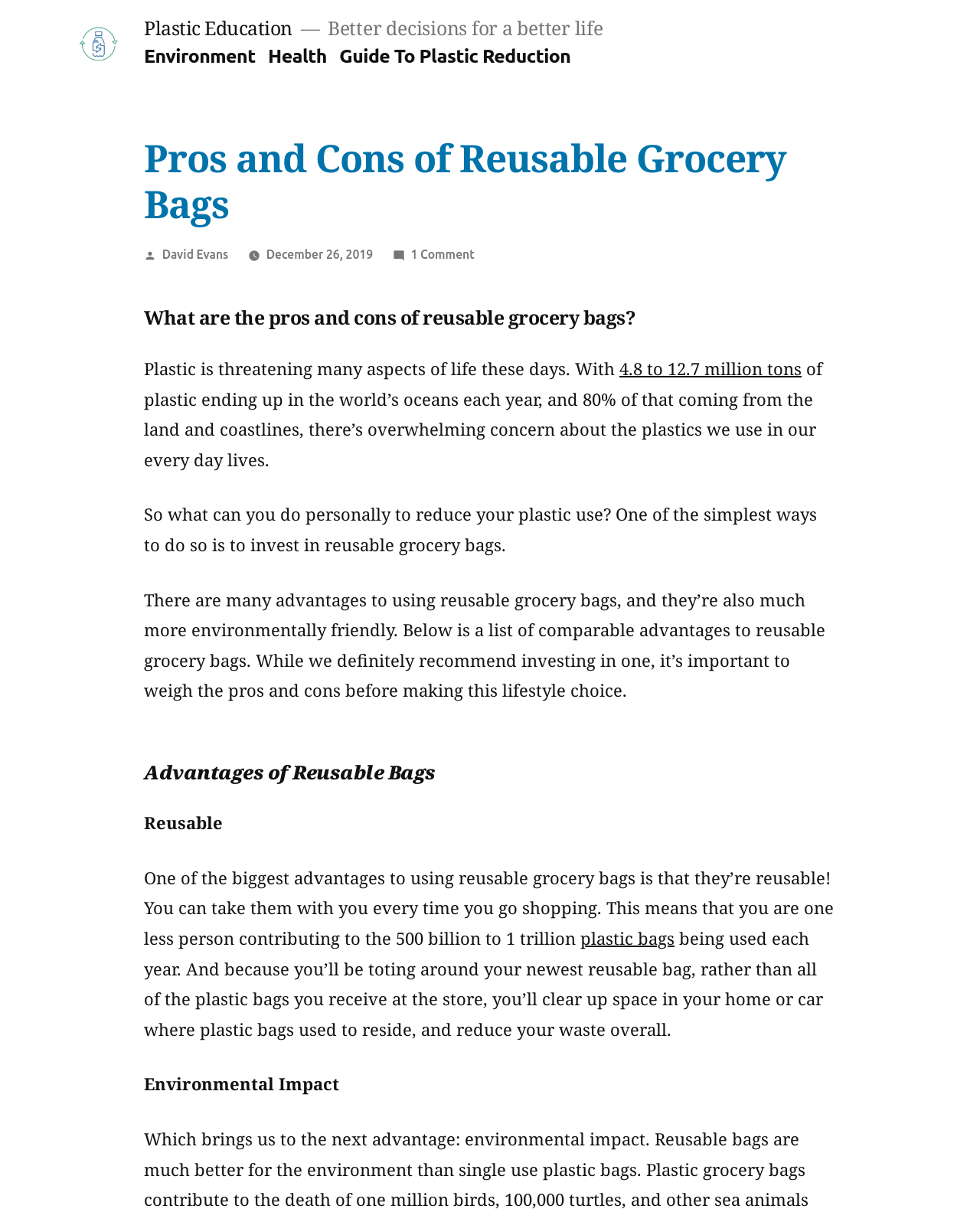Provide the bounding box coordinates for the area that should be clicked to complete the instruction: "Learn about the 'Guide To Plastic Reduction'".

[0.346, 0.038, 0.582, 0.055]